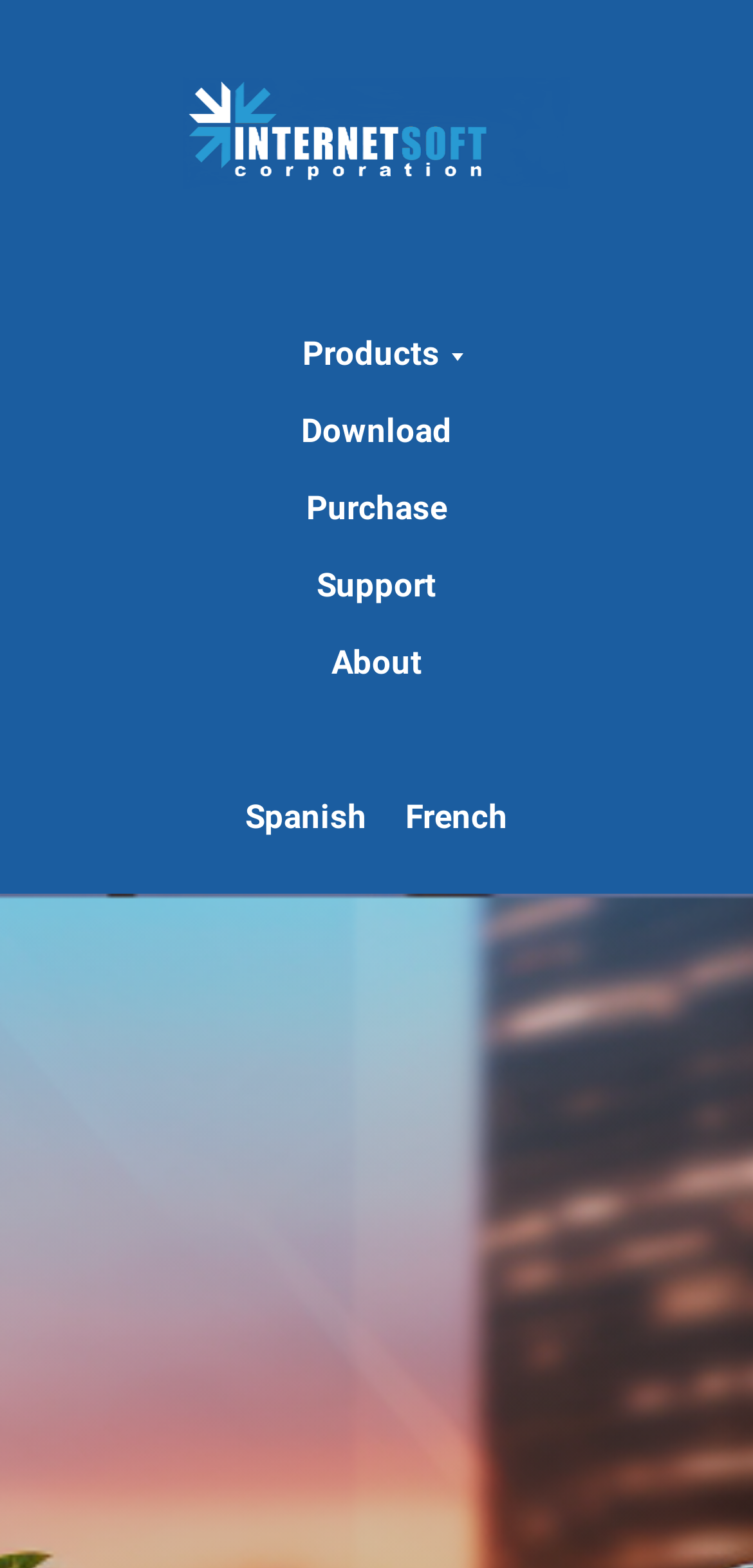Determine the bounding box coordinates of the region to click in order to accomplish the following instruction: "switch to Spanish". Provide the coordinates as four float numbers between 0 and 1, specifically [left, top, right, bottom].

[0.326, 0.509, 0.487, 0.533]